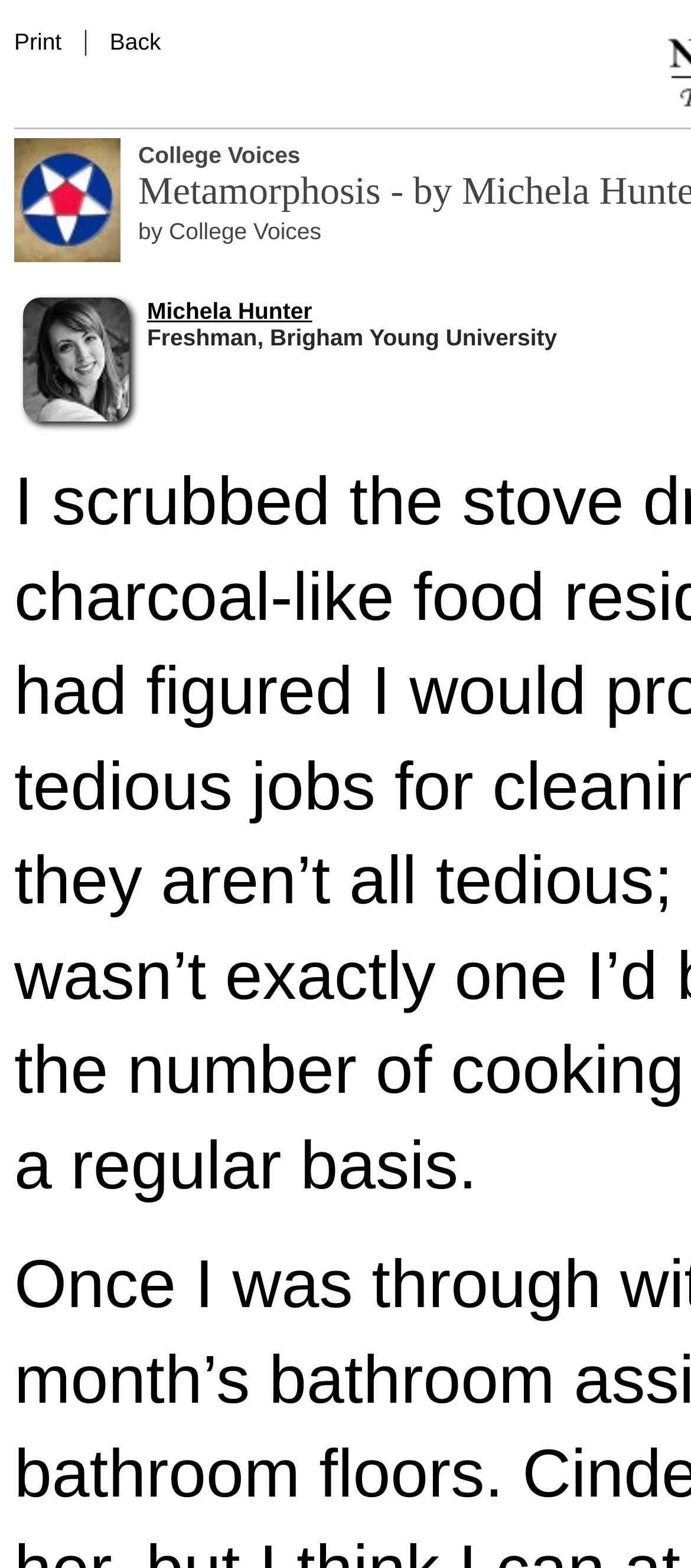What is above the image?
Based on the visual, give a brief answer using one word or a short phrase.

Print | Back